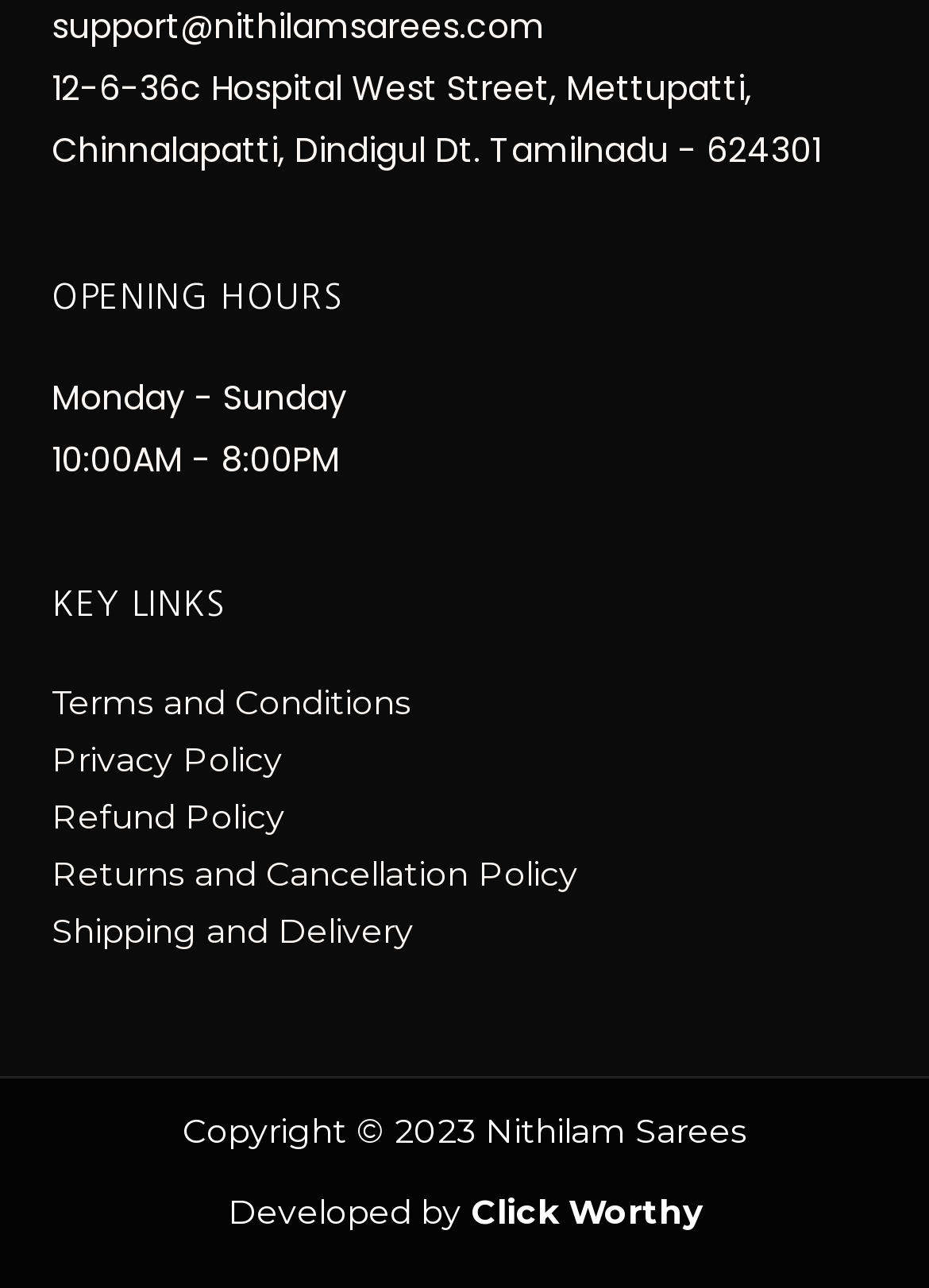Using the provided element description: "title="Youtube"", determine the bounding box coordinates of the corresponding UI element in the screenshot.

None